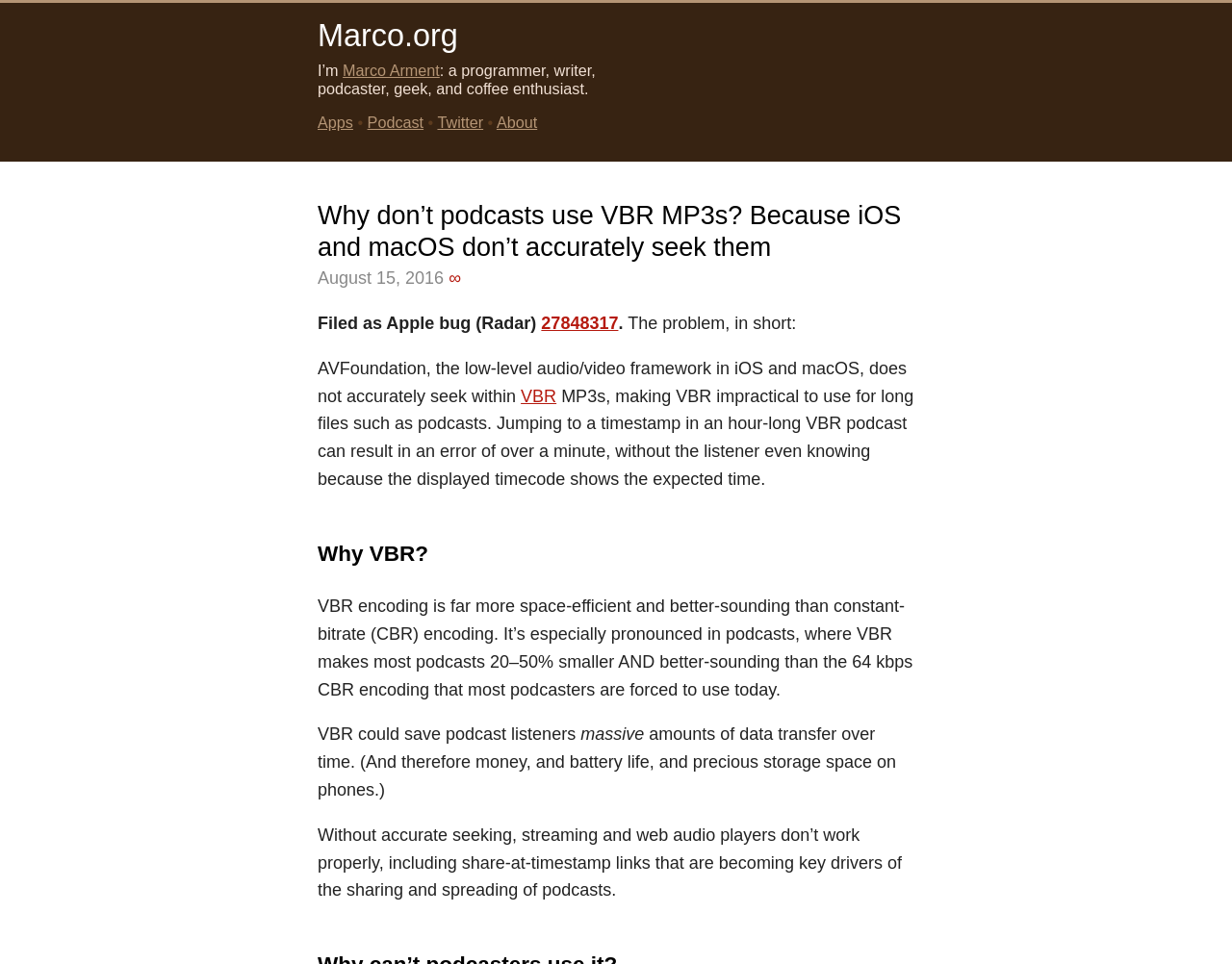Please find the bounding box coordinates of the element that needs to be clicked to perform the following instruction: "Visit Marco.org homepage". The bounding box coordinates should be four float numbers between 0 and 1, represented as [left, top, right, bottom].

[0.258, 0.019, 0.372, 0.055]